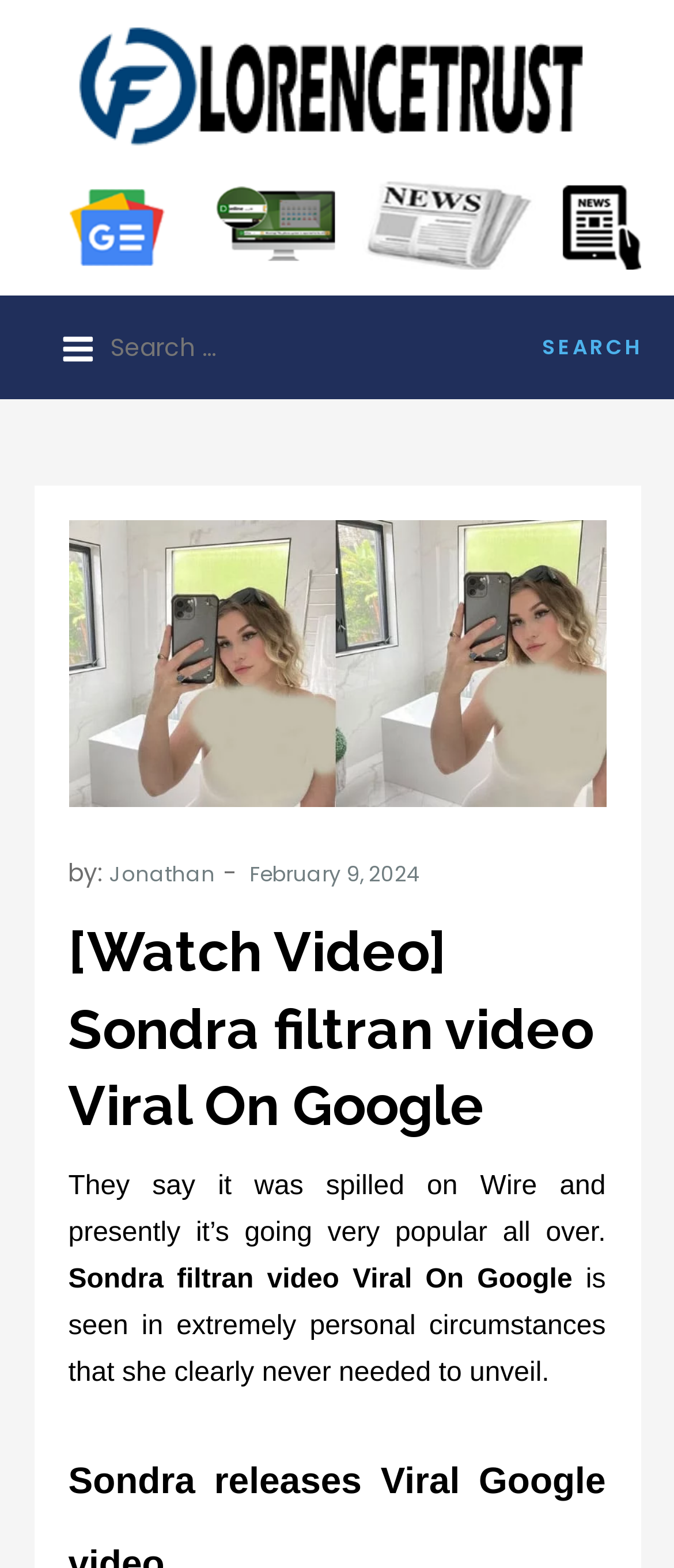Explain the webpage in detail, including its primary components.

The webpage appears to be a news article or blog post about a viral video featuring Sondra filtran. At the top, there is a header section with a link to "Fevicon lorencetrust" accompanied by an image, and an advertisement banner with an image. Below the header, there is a navigation menu with a button to expand or collapse it, and a search bar with a search button.

The main content of the webpage is a news article with a heading that reads "[Watch Video] Sondra filtran video Viral On Google". Below the heading, there is an image related to the latest news. The article text is divided into two paragraphs, with the first paragraph stating "They say it was spilled on Wire and presently it’s going very popular all over." and the second paragraph continuing "is seen in extremely personal circumstances that she clearly never needed to unveil." 

To the top-right of the article, there is a section with the author's name, "Jonathan", and the publication date, "February 9, 2024".